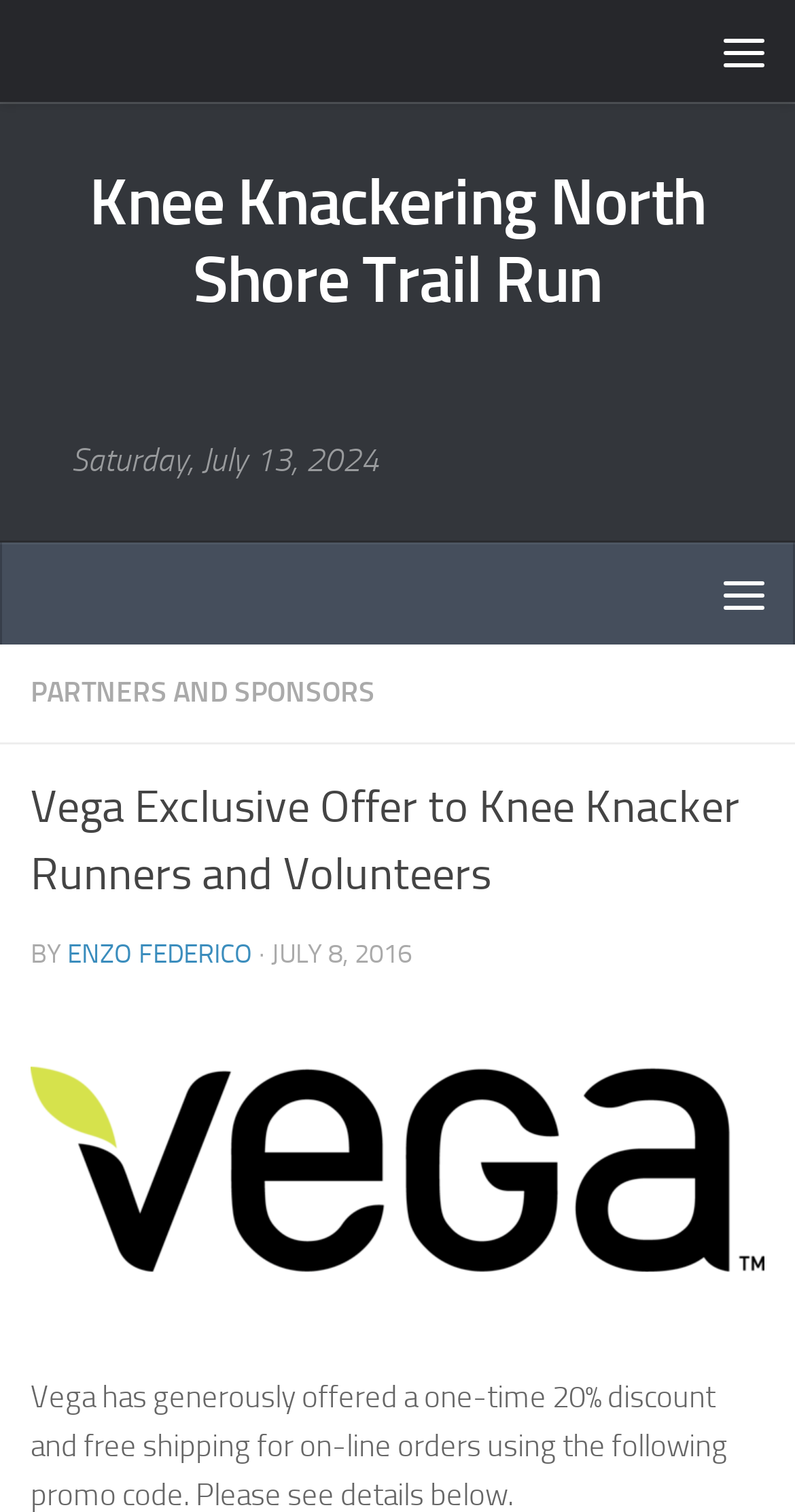What is the purpose of the promo code mentioned in the webpage?
Please respond to the question with a detailed and informative answer.

I inferred the purpose of the promo code by understanding the context of the webpage, which is about a special offer from Vega to Knee Knacker runners and volunteers, and assuming that the promo code is used to redeem this offer.